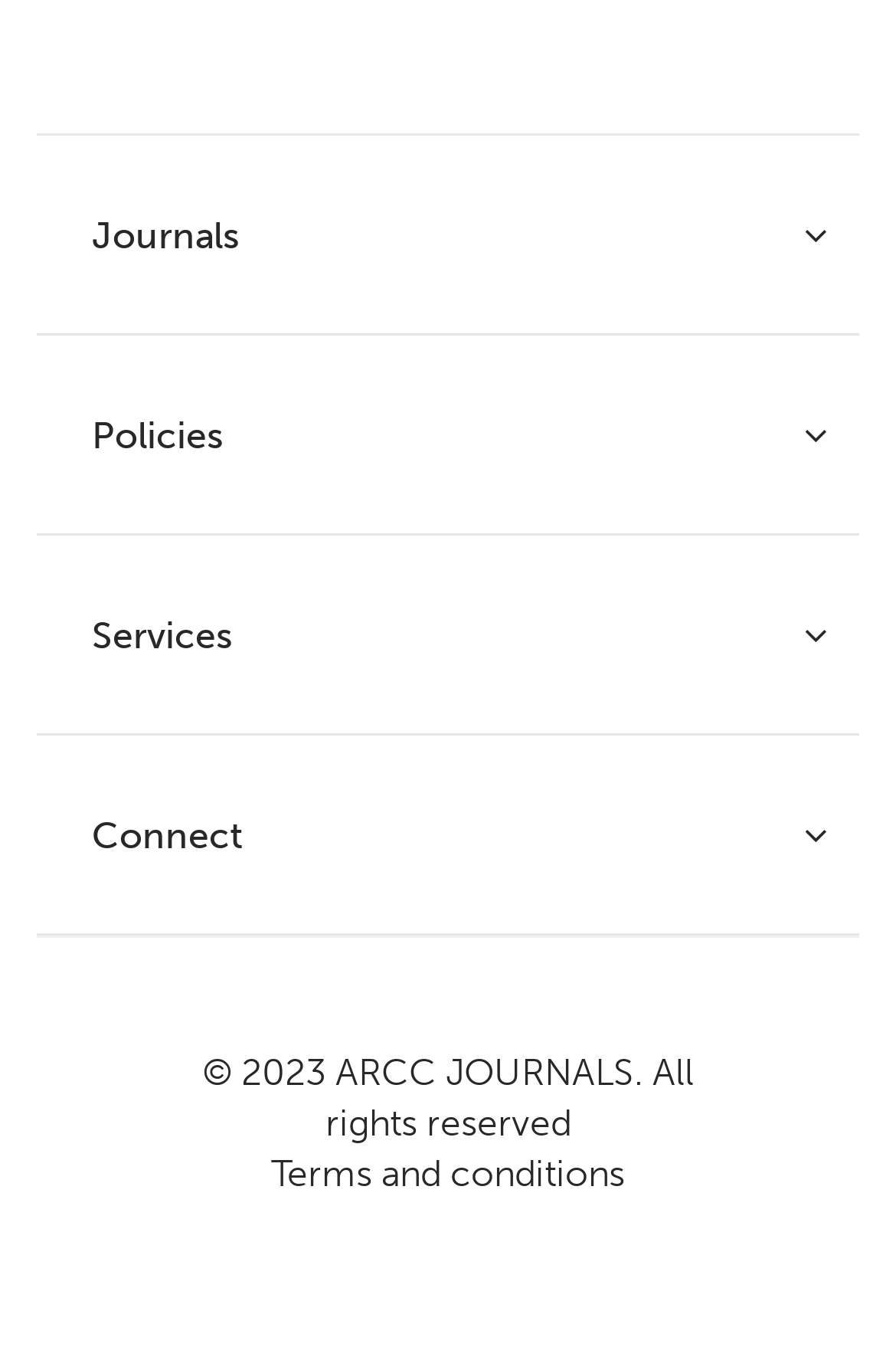Identify the bounding box coordinates of the region that should be clicked to execute the following instruction: "Submit your article".

[0.103, 0.843, 0.413, 0.872]